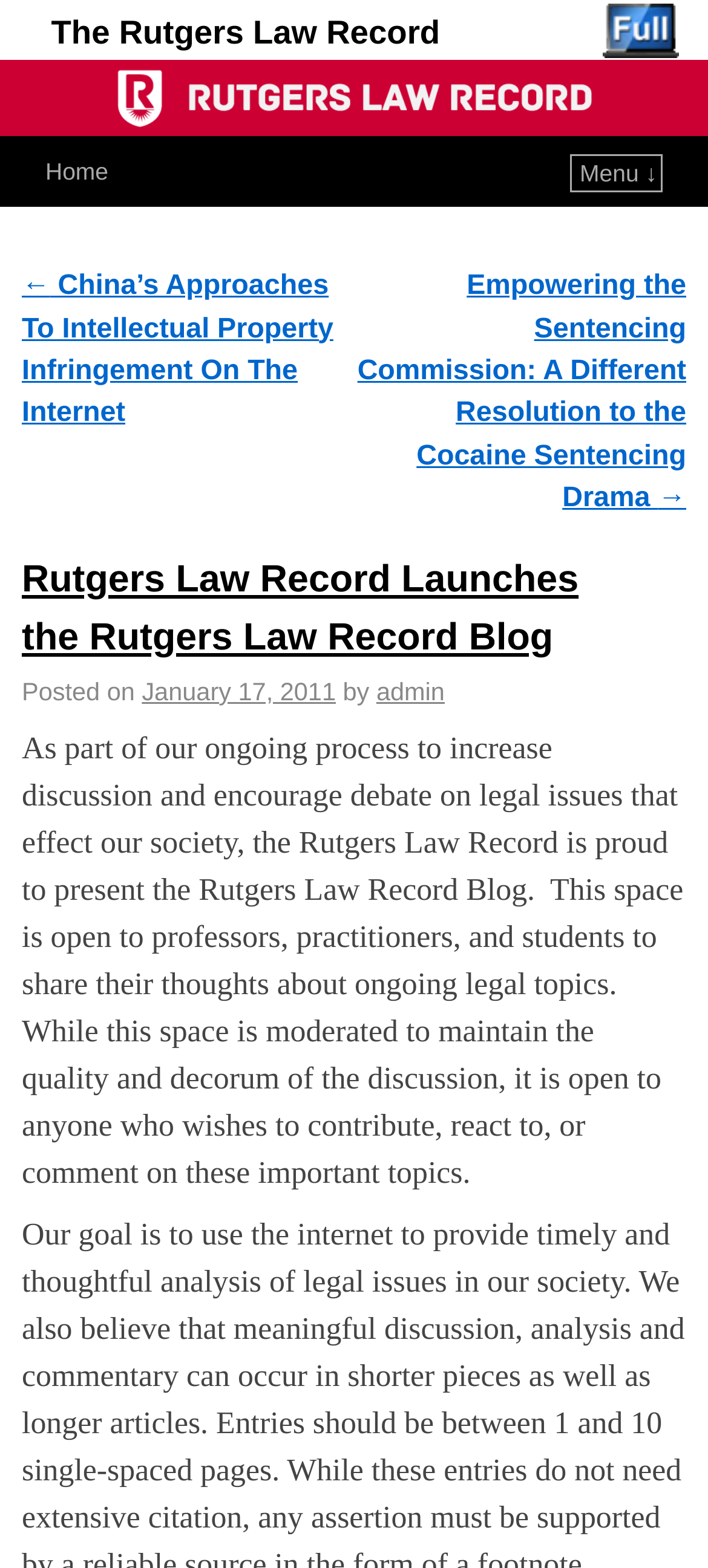Pinpoint the bounding box coordinates of the clickable area necessary to execute the following instruction: "view previous post". The coordinates should be given as four float numbers between 0 and 1, namely [left, top, right, bottom].

[0.031, 0.173, 0.471, 0.273]